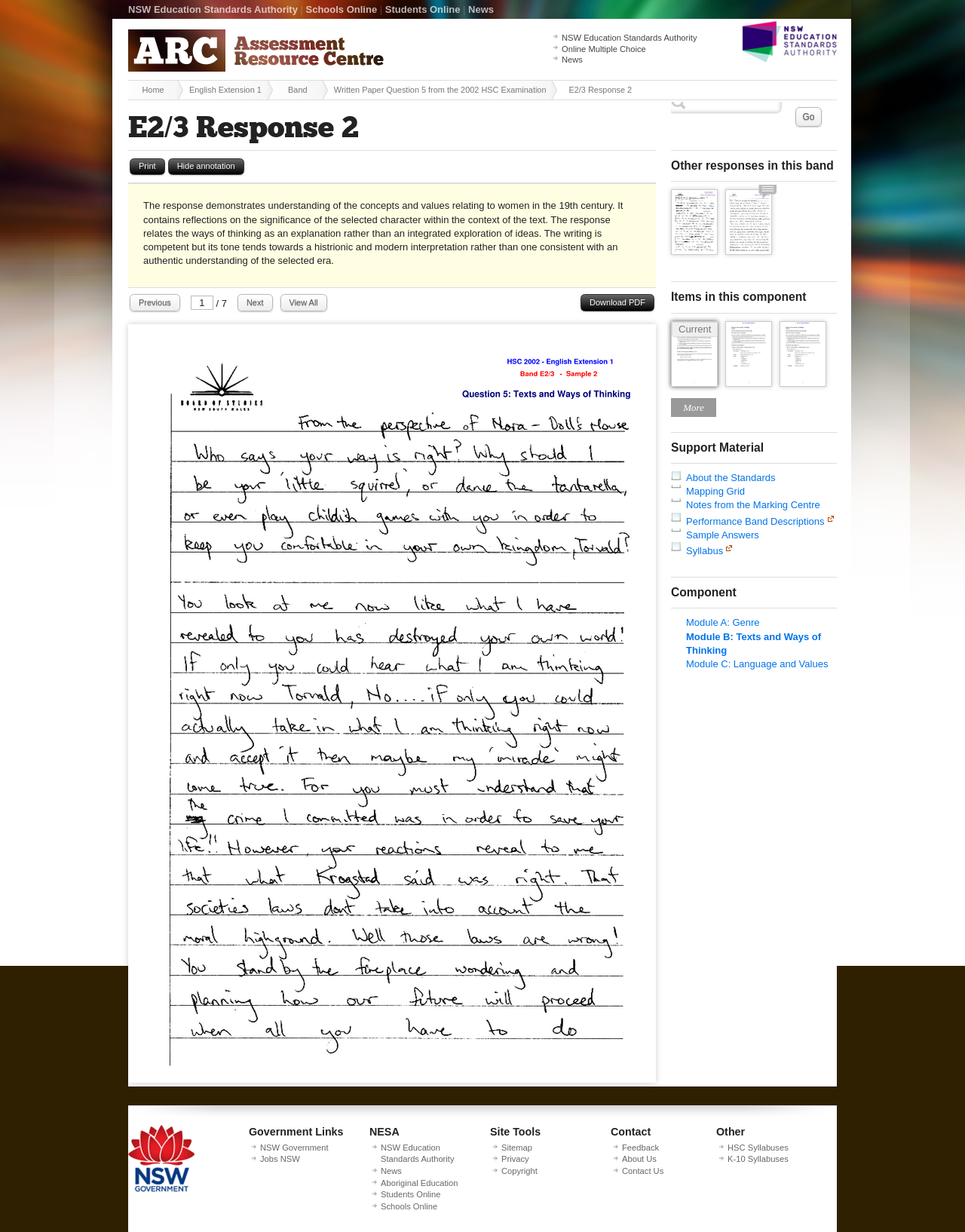What is the name of the module that includes 'Genre'?
Look at the webpage screenshot and answer the question with a detailed explanation.

The module that includes 'Genre' is Module A, as listed under the heading 'Component'.